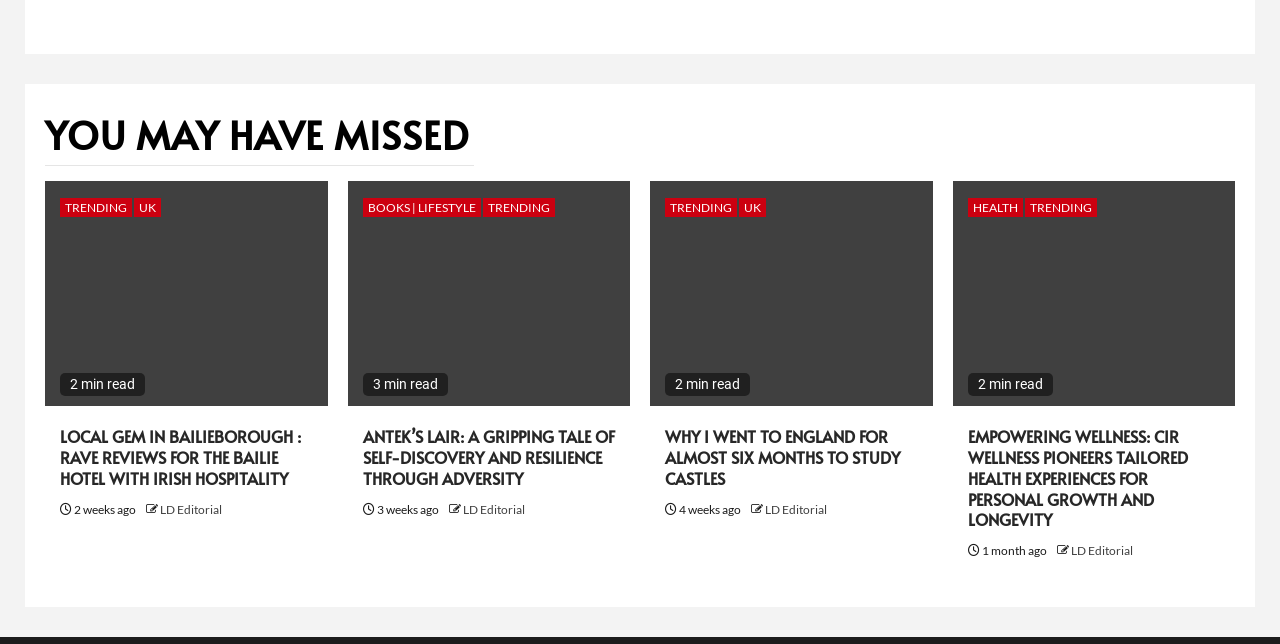Kindly provide the bounding box coordinates of the section you need to click on to fulfill the given instruction: "Read the article about Monterey Shale".

None